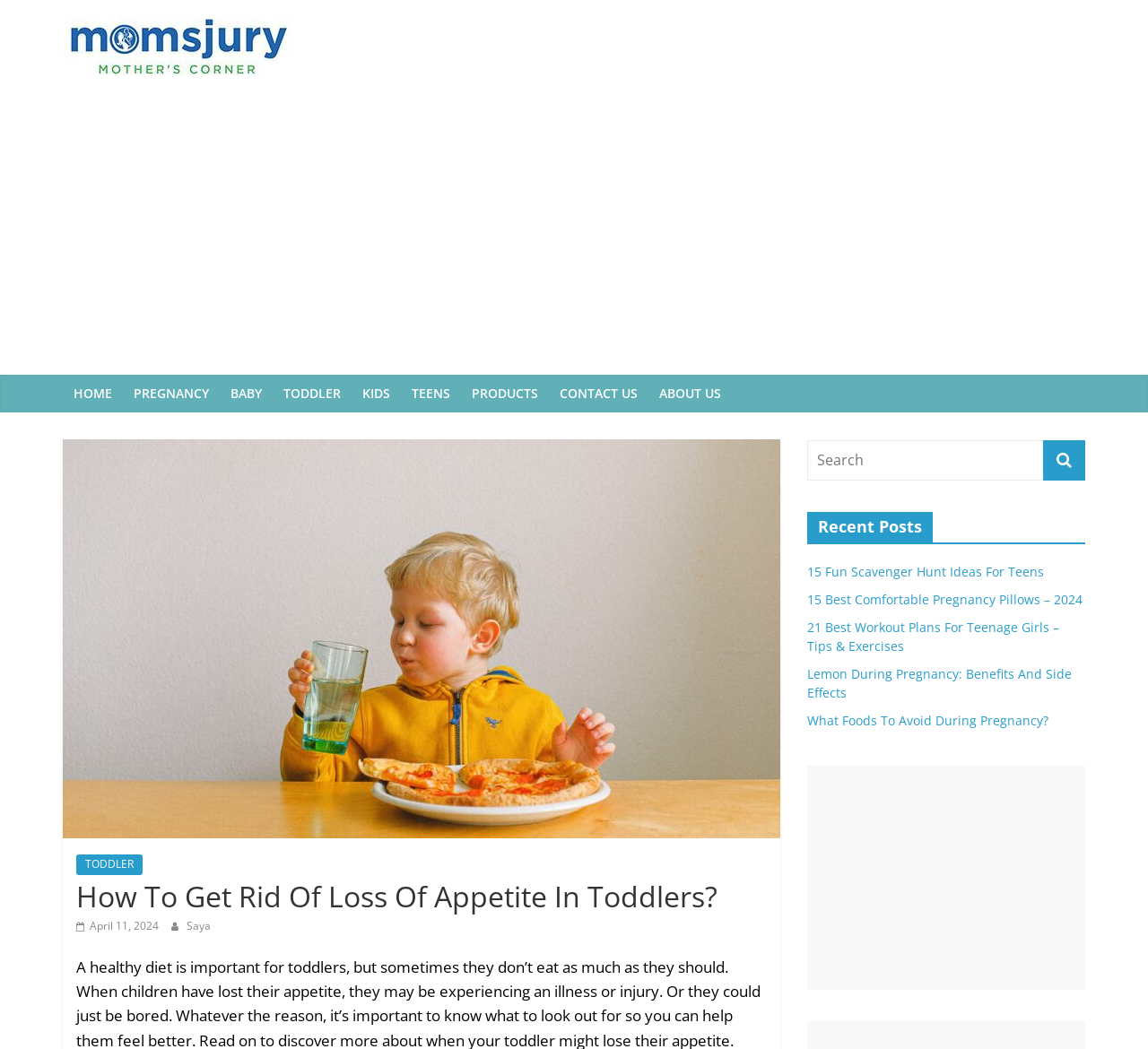Locate the bounding box coordinates of the element to click to perform the following action: 'Click on the 'CONTACT US' link'. The coordinates should be given as four float values between 0 and 1, in the form of [left, top, right, bottom].

[0.478, 0.357, 0.565, 0.393]